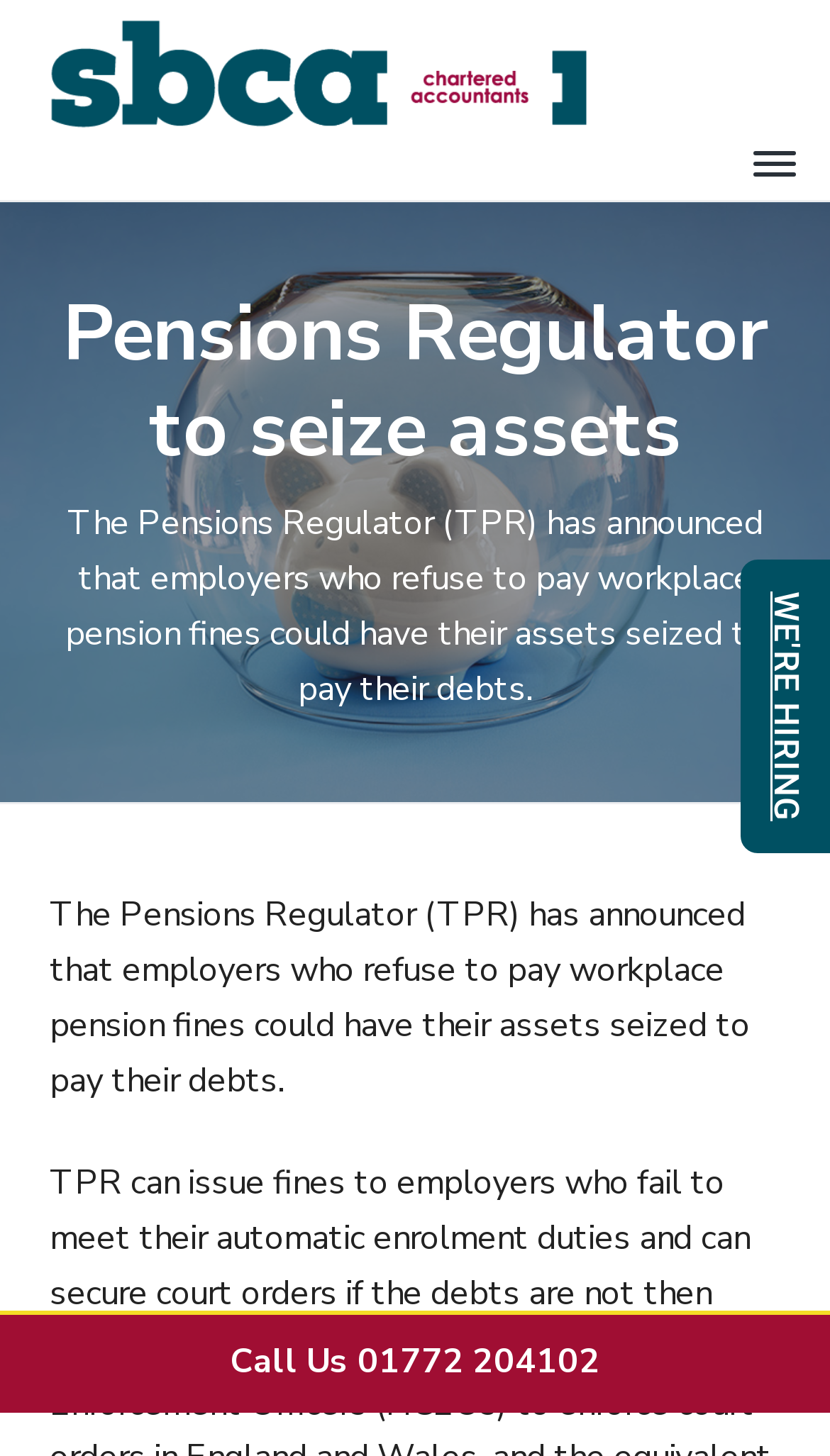Locate and generate the text content of the webpage's heading.

Pensions Regulator to seize assets